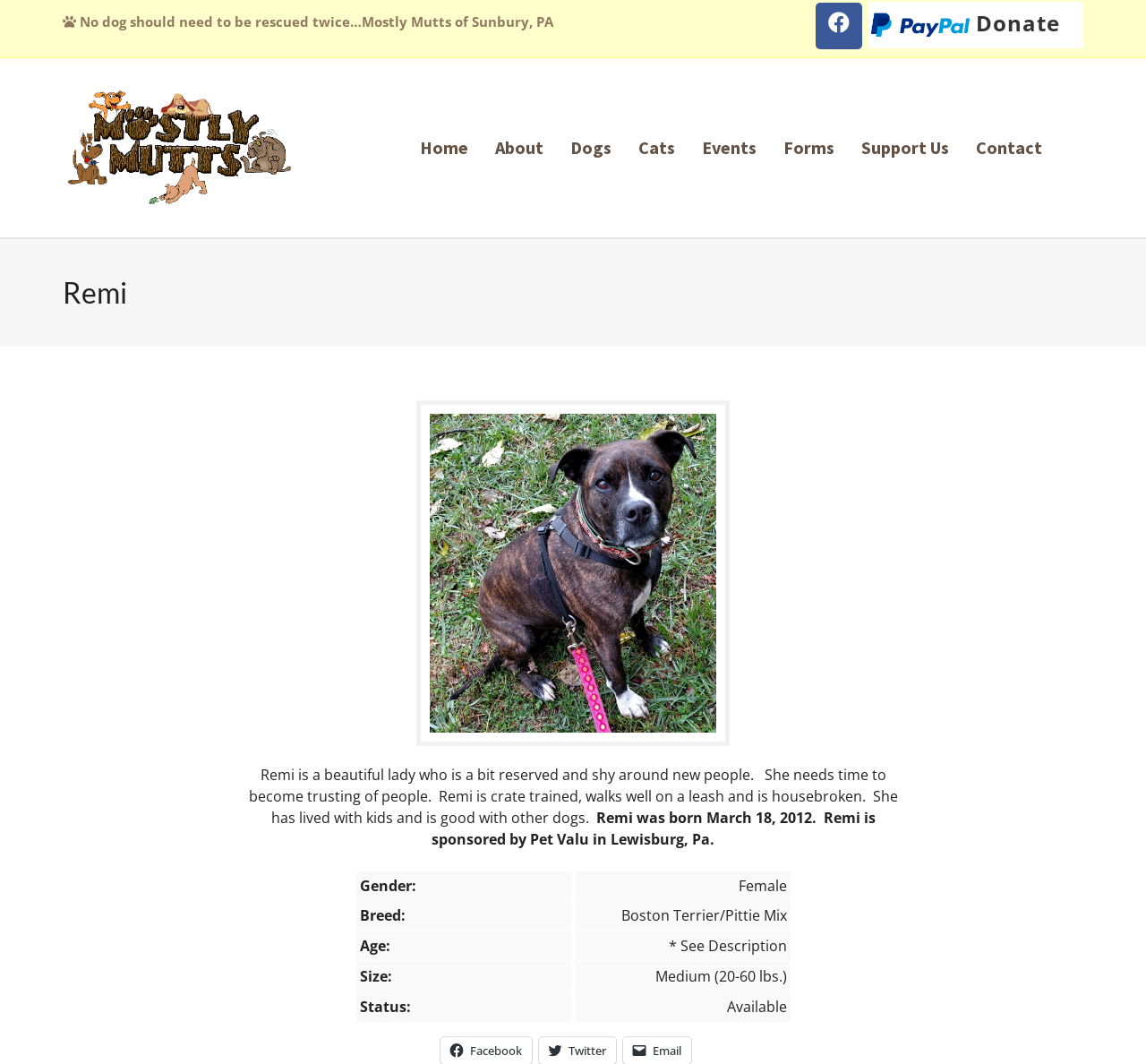What is the breed of the dog Remi?
Please provide a comprehensive answer based on the visual information in the image.

The breed of the dog Remi is mentioned in the description list, where it is specified as 'Boston Terrier/Pittie Mix', which suggests that Remi is a mix of these two breeds.